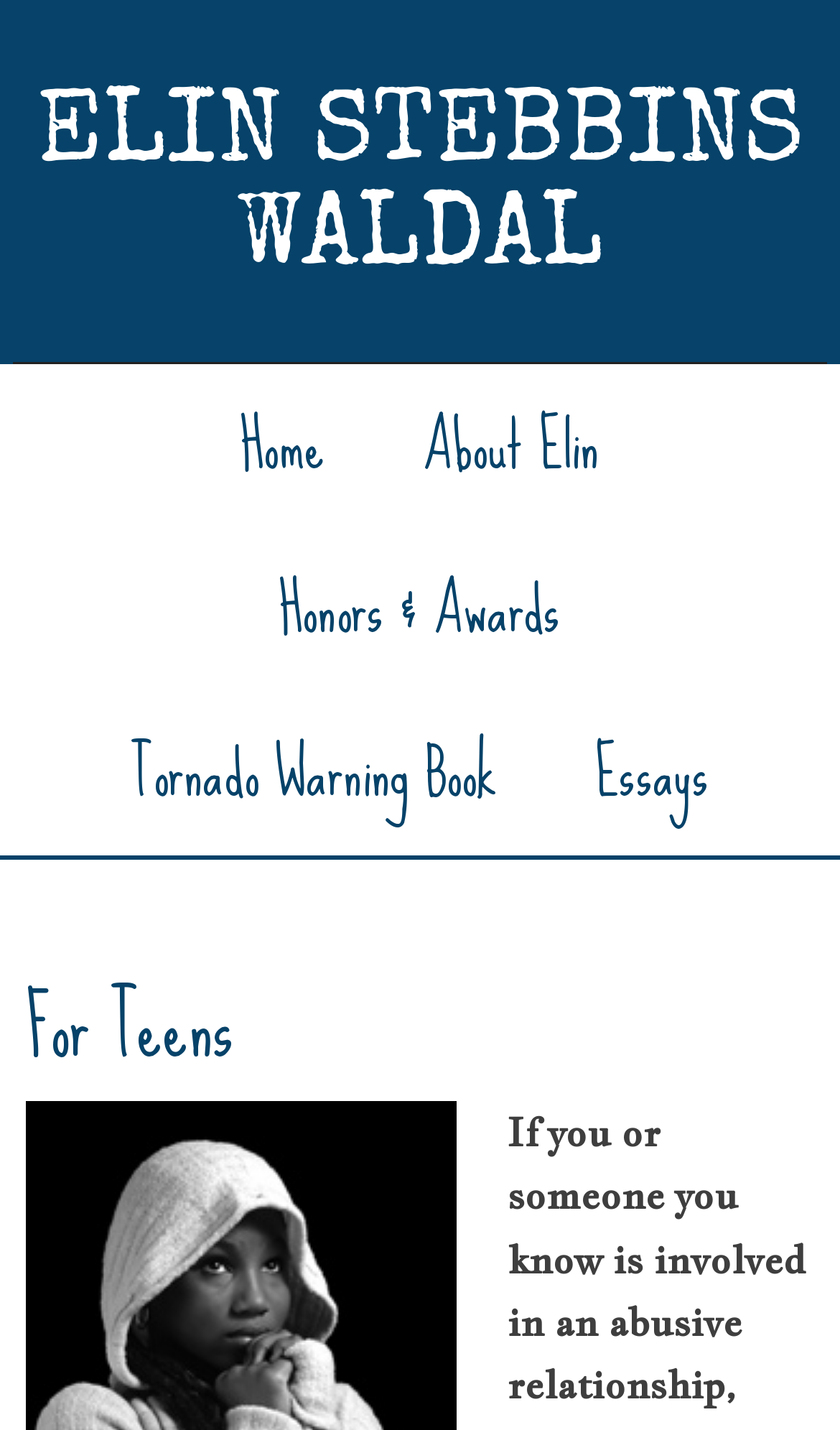Provide the bounding box coordinates of the UI element this sentence describes: "Honors & Awards".

[0.281, 0.369, 0.719, 0.484]